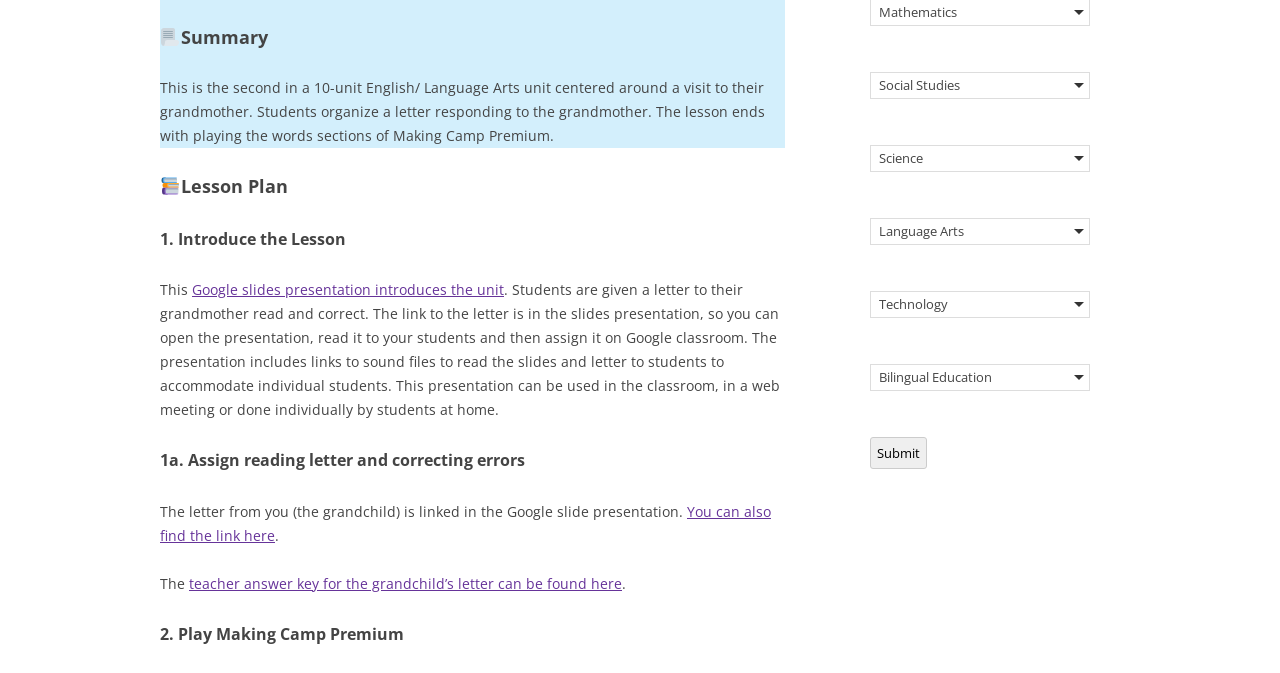Determine the bounding box for the described HTML element: "Social Studies". Ensure the coordinates are four float numbers between 0 and 1 in the format [left, top, right, bottom].

[0.68, 0.107, 0.852, 0.148]